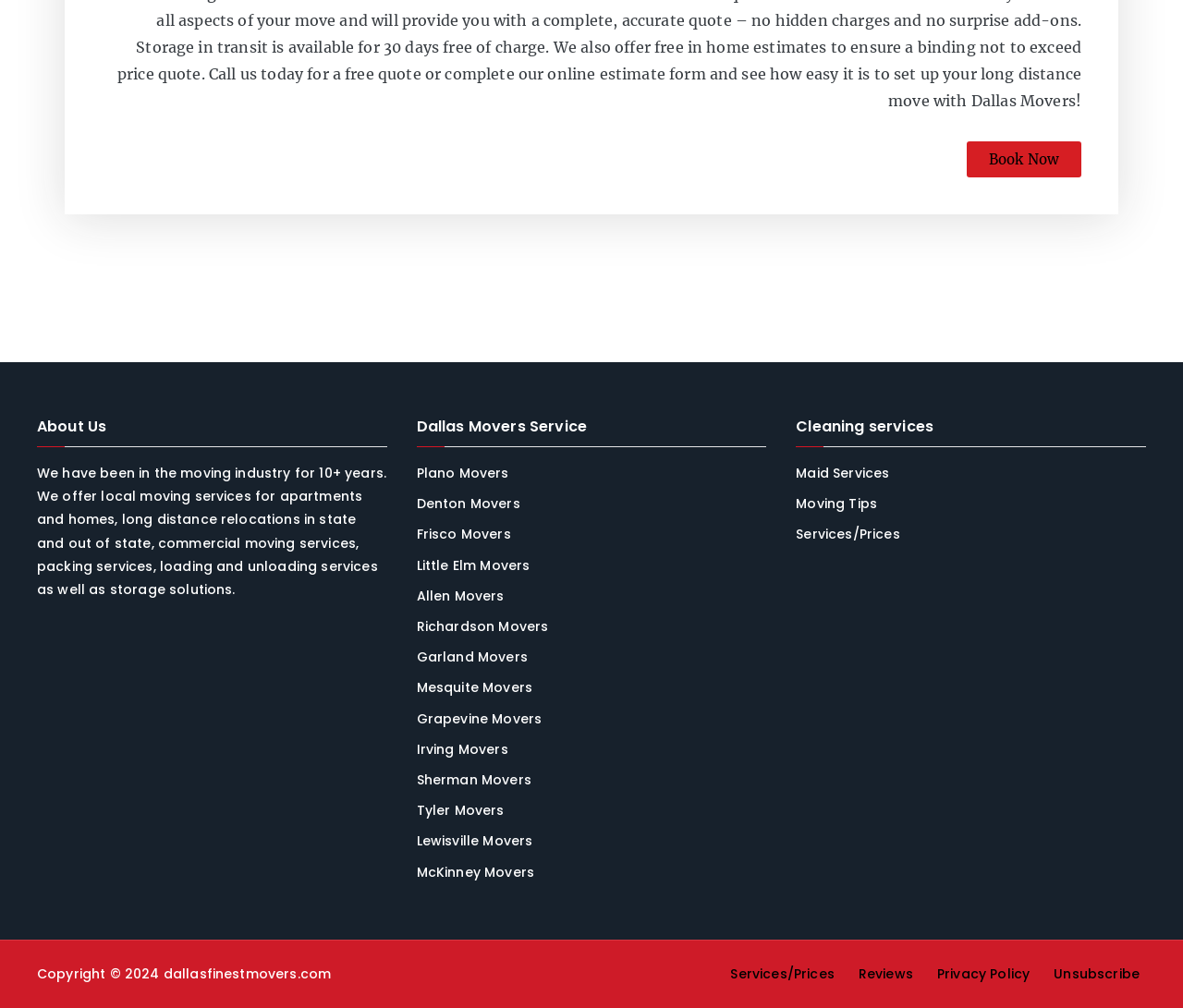What is the second service offered by this company?
Refer to the image and provide a one-word or short phrase answer.

Cleaning services